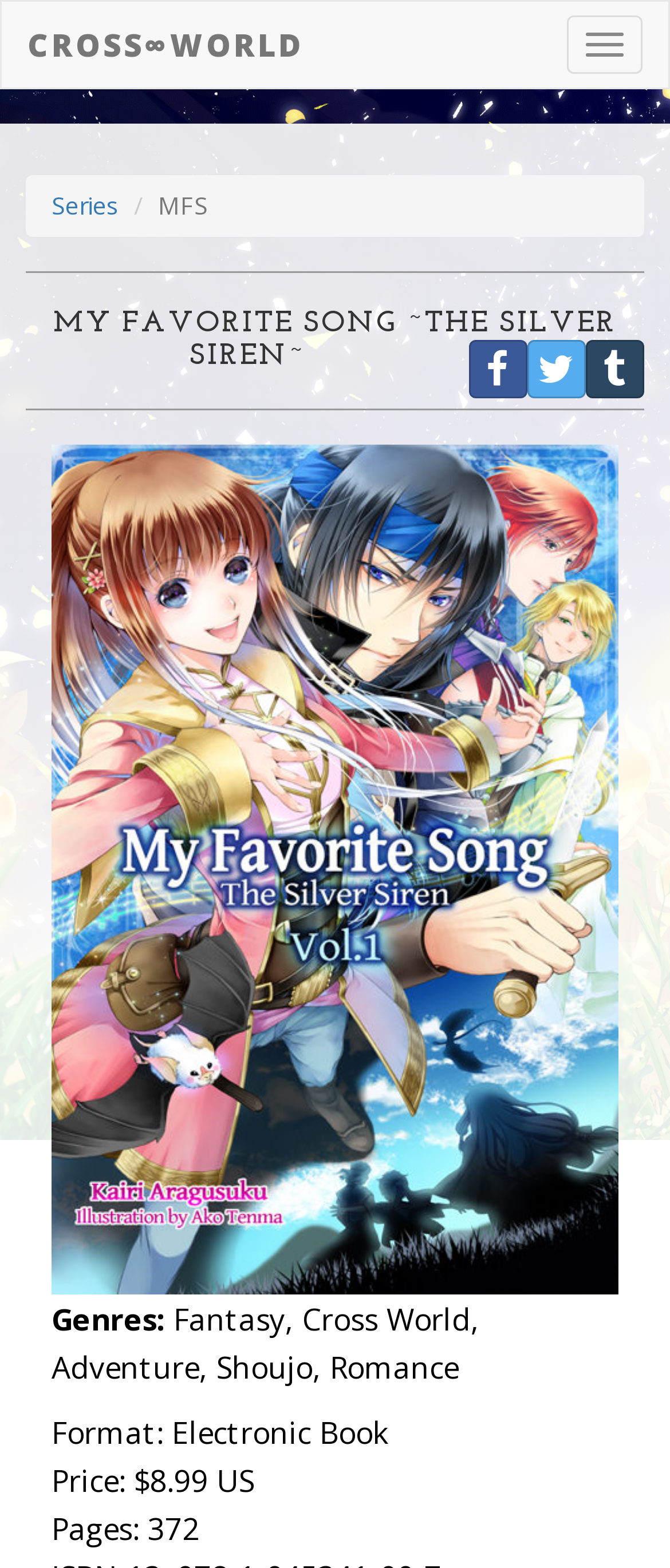Respond with a single word or phrase to the following question: What are the genres of the book?

Fantasy, Cross World, Adventure, Shoujo, Romance